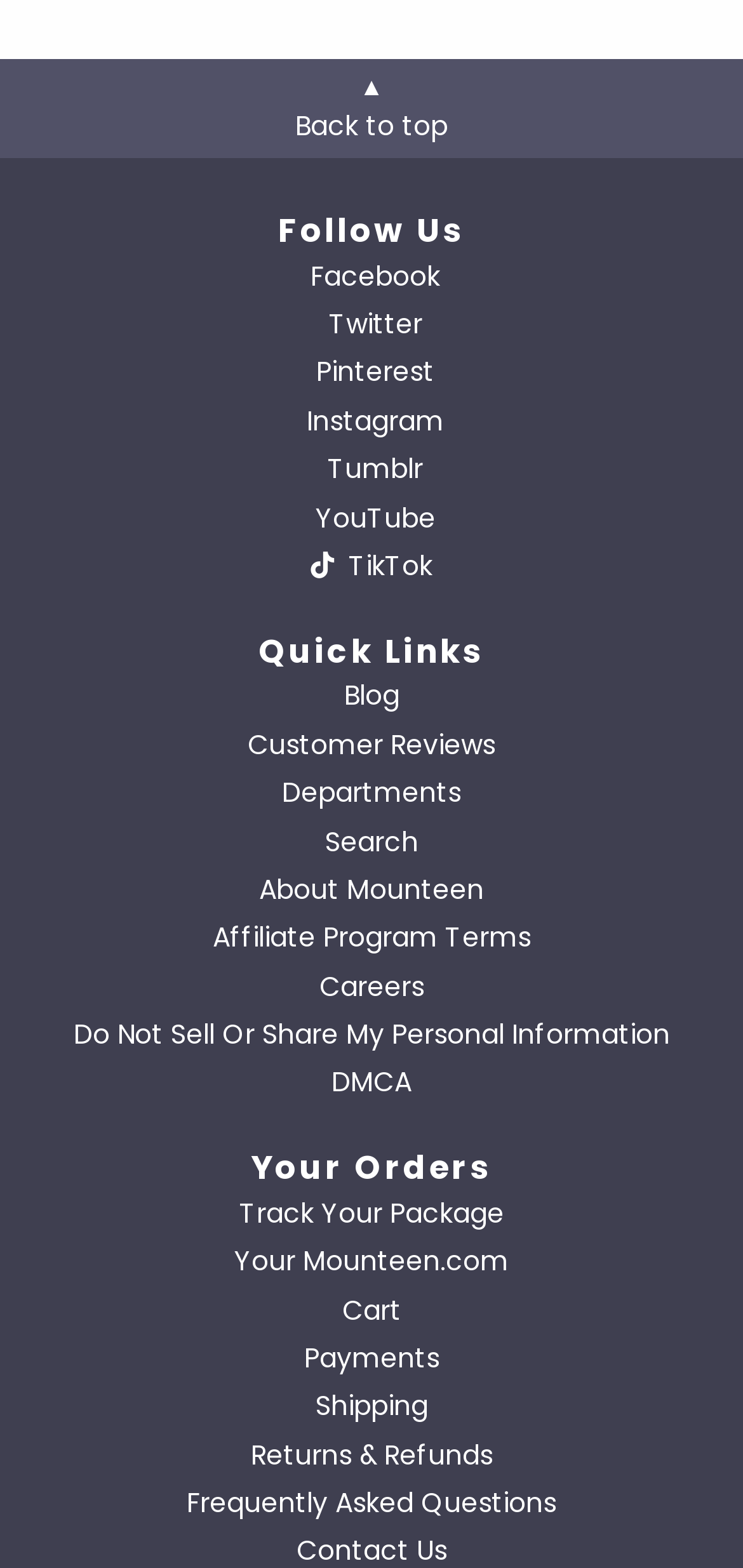Refer to the screenshot and answer the following question in detail:
How many social media links are available?

I counted the number of social media links available on the webpage, which are Facebook, Twitter, Pinterest, Instagram, Tumblr, YouTube, TikTok, and found that there are 9 links in total.